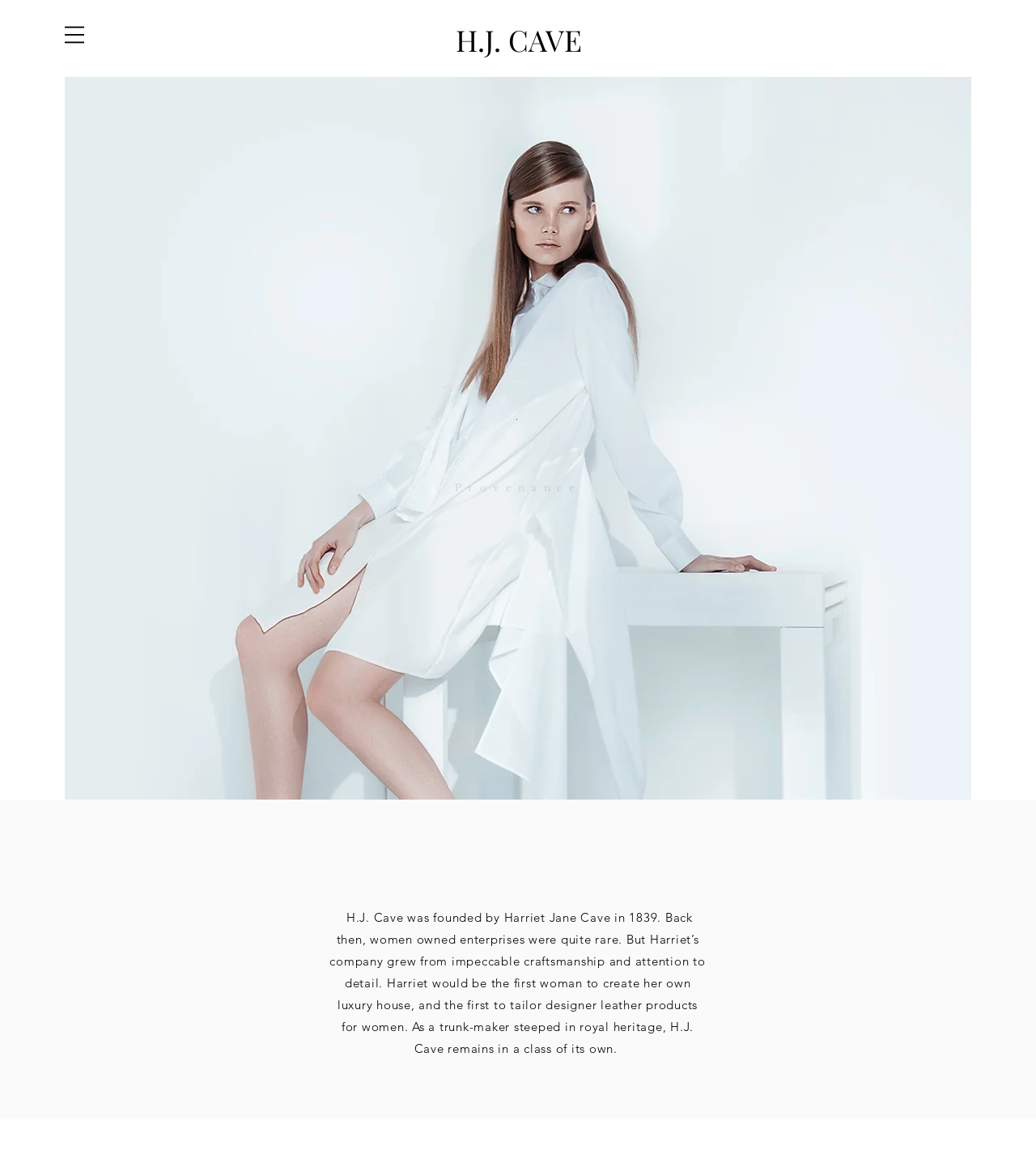Answer the question with a single word or phrase: 
What is the occupation mentioned in the webpage?

Trunk-maker